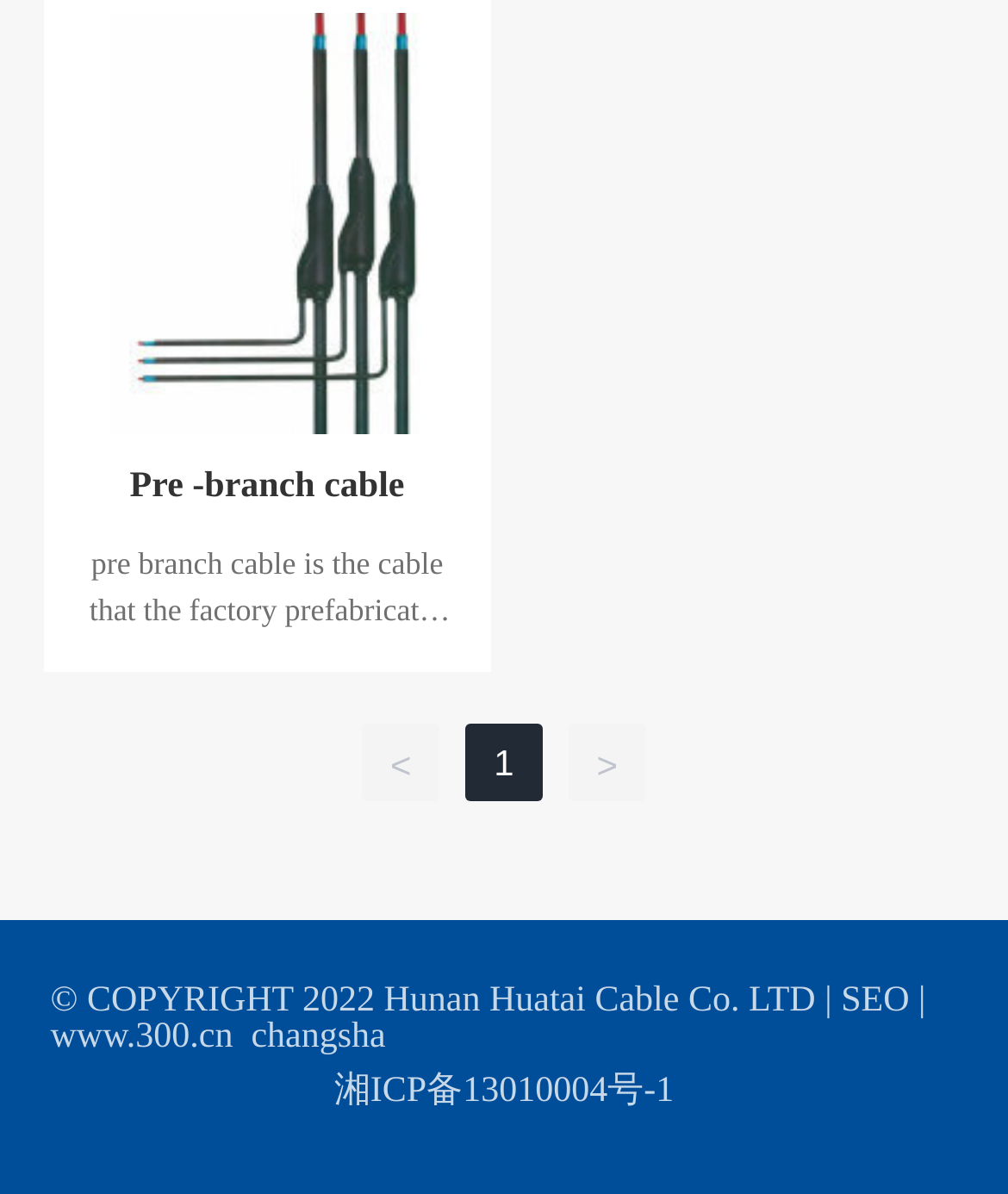Using the description: ">", identify the bounding box of the corresponding UI element in the screenshot.

[0.564, 0.606, 0.641, 0.671]